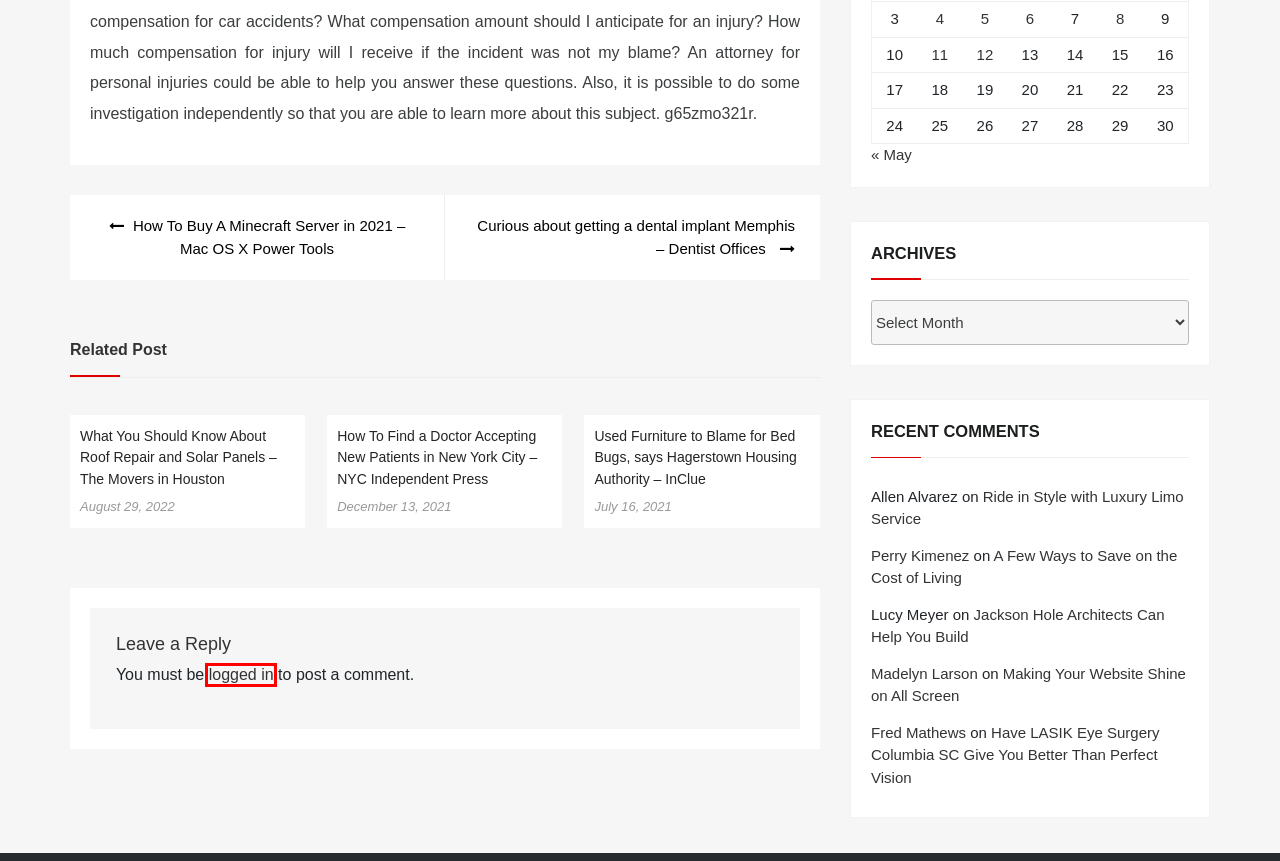A screenshot of a webpage is given, marked with a red bounding box around a UI element. Please select the most appropriate webpage description that fits the new page after clicking the highlighted element. Here are the candidates:
A. Making Your Website Shine on All Screen - New Channel 2
B. Have LASIK Eye Surgery Columbia SC Give You Better Than Perfect Vision - New Channel 2
C. May 2024 - New Channel 2
D. How To Buy A Minecraft Server in 2021 - Mac OS X Power Tools - New Channel 2
E. Retailers race to make online shopping go smoothly
F. Log In ‹ New Channel 2 — WordPress
G. Used Furniture to Blame for Bed Bugs, says Hagerstown Housing Authority - InClue - New Channel 2
H. Curious about getting a dental implant Memphis - Dentist Offices - New Channel 2

F